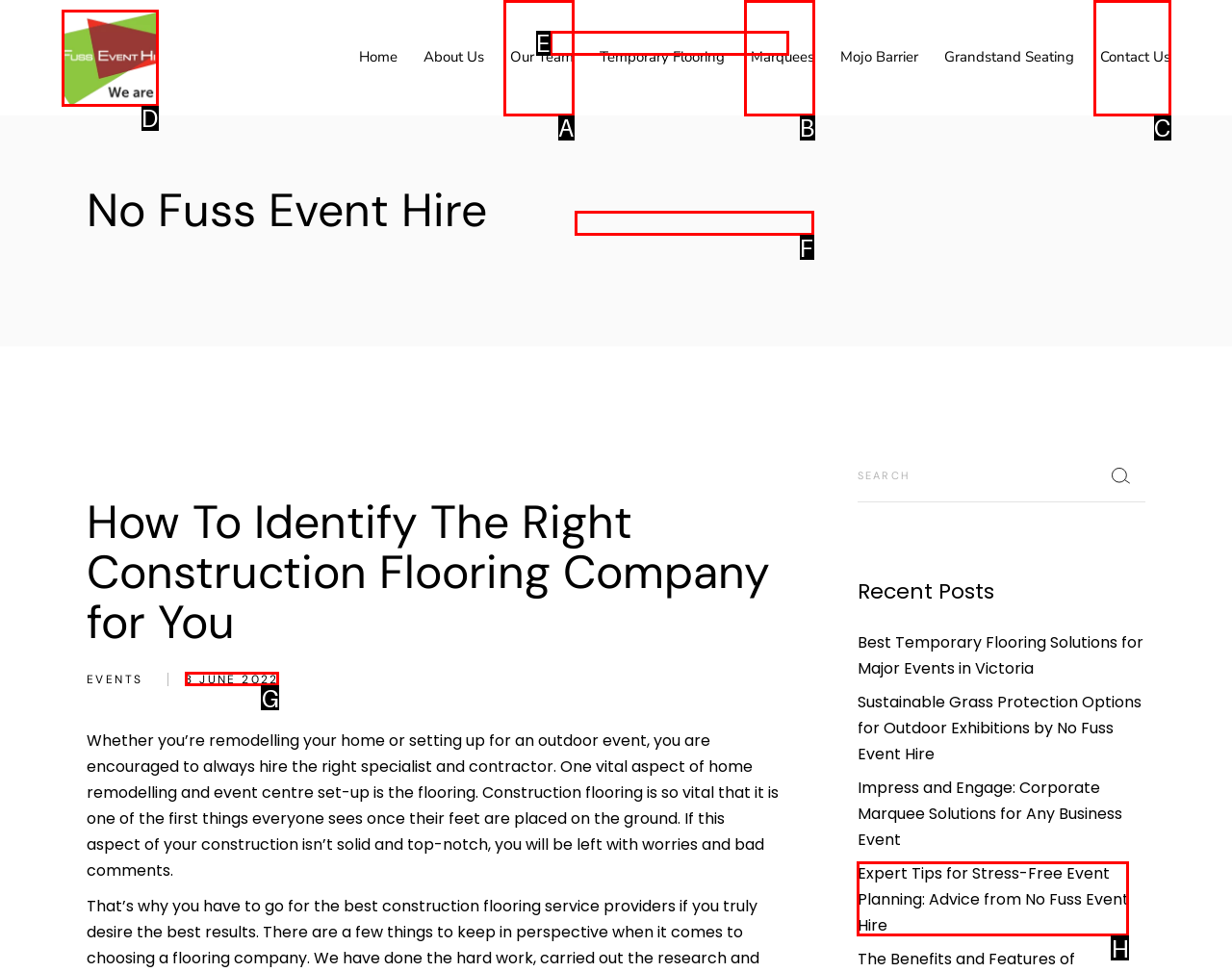Identify the letter of the UI element needed to carry out the task: Contact Us
Reply with the letter of the chosen option.

C